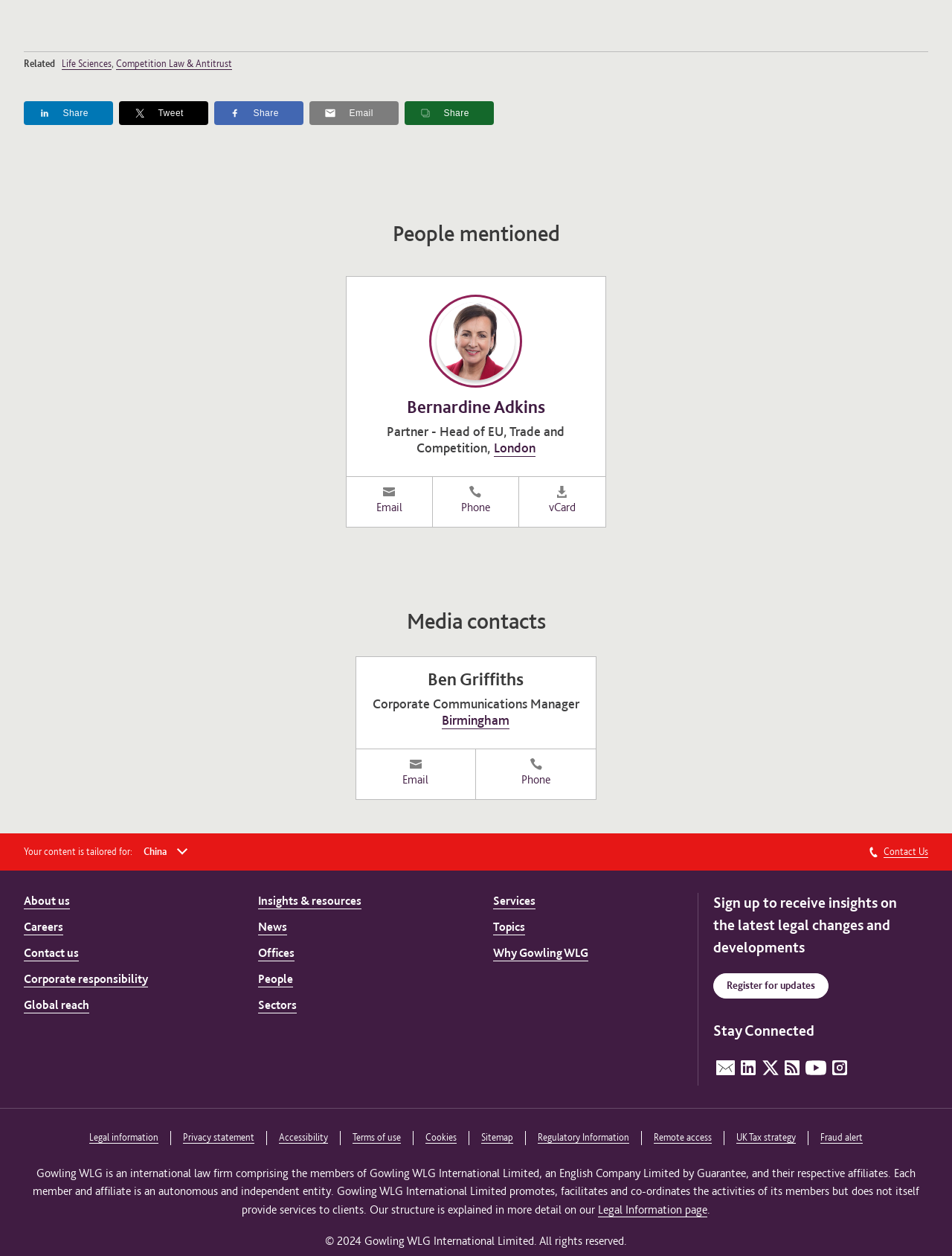Please identify the bounding box coordinates of the area that needs to be clicked to fulfill the following instruction: "View Gowling WLG on YouTube."

[0.846, 0.83, 0.868, 0.842]